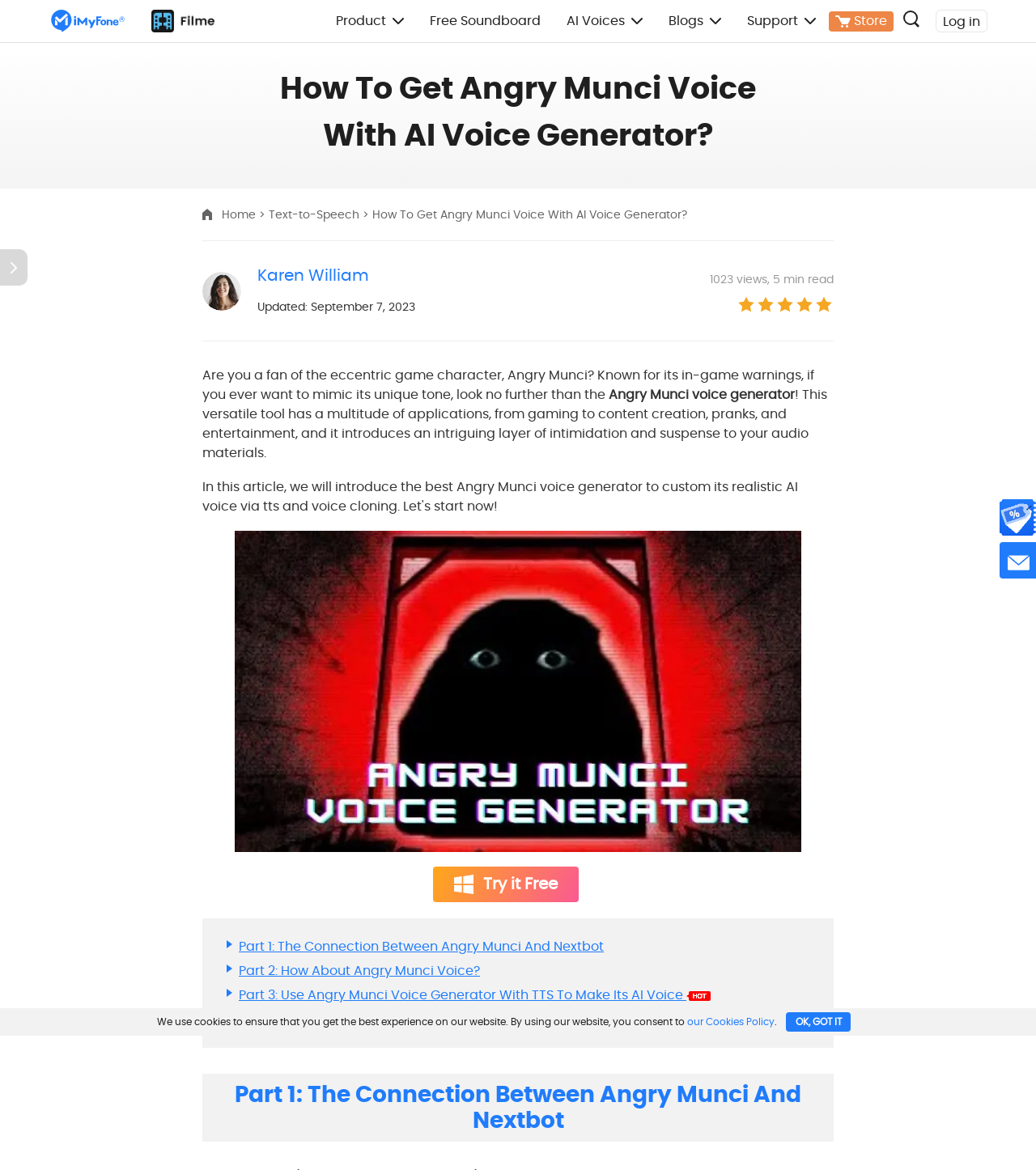Please determine the bounding box coordinates for the element that should be clicked to follow these instructions: "Log in to the account".

[0.91, 0.01, 0.946, 0.026]